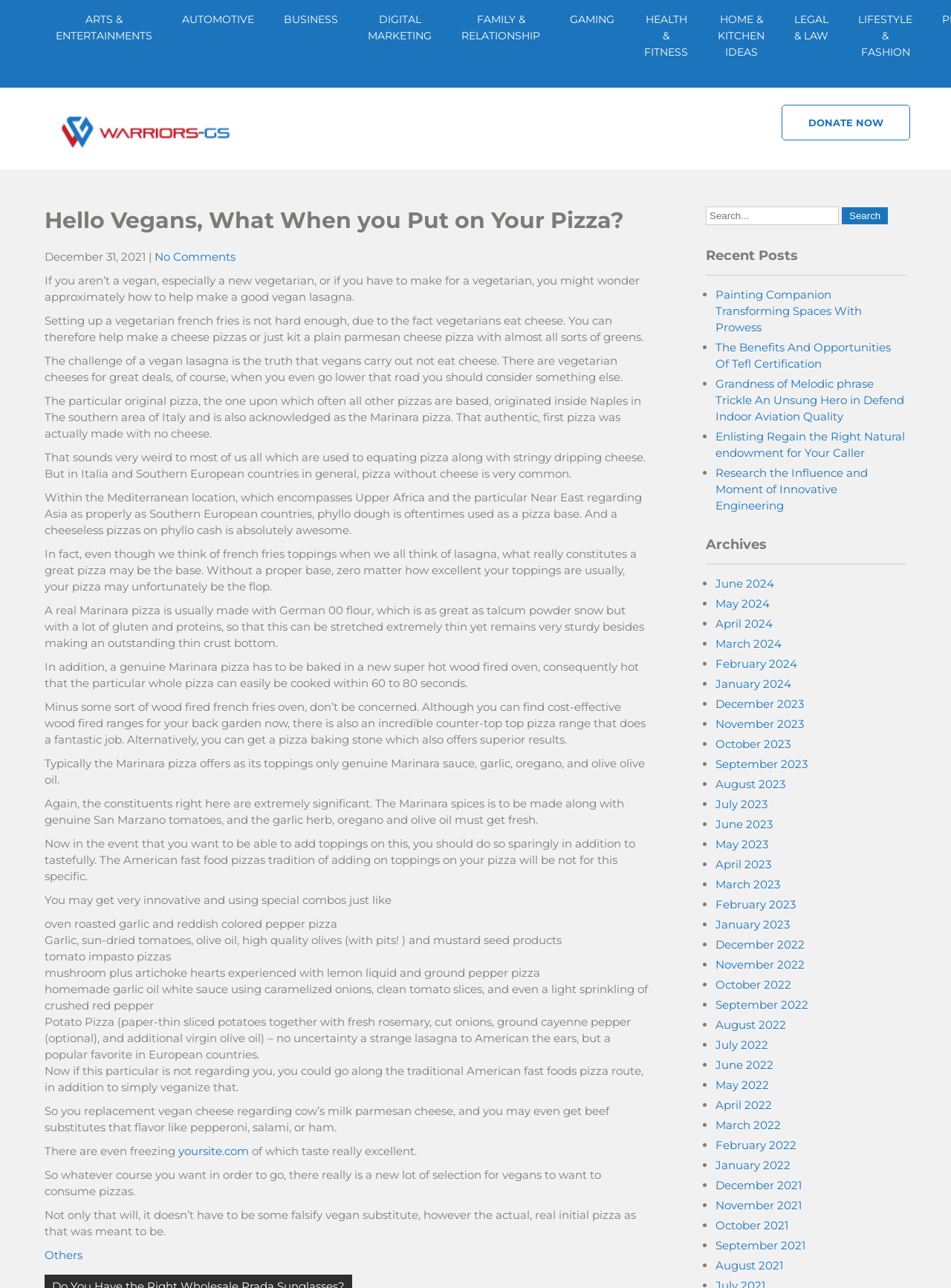Find the bounding box coordinates for the element that must be clicked to complete the instruction: "Search for something". The coordinates should be four float numbers between 0 and 1, indicated as [left, top, right, bottom].

[0.742, 0.16, 0.882, 0.175]